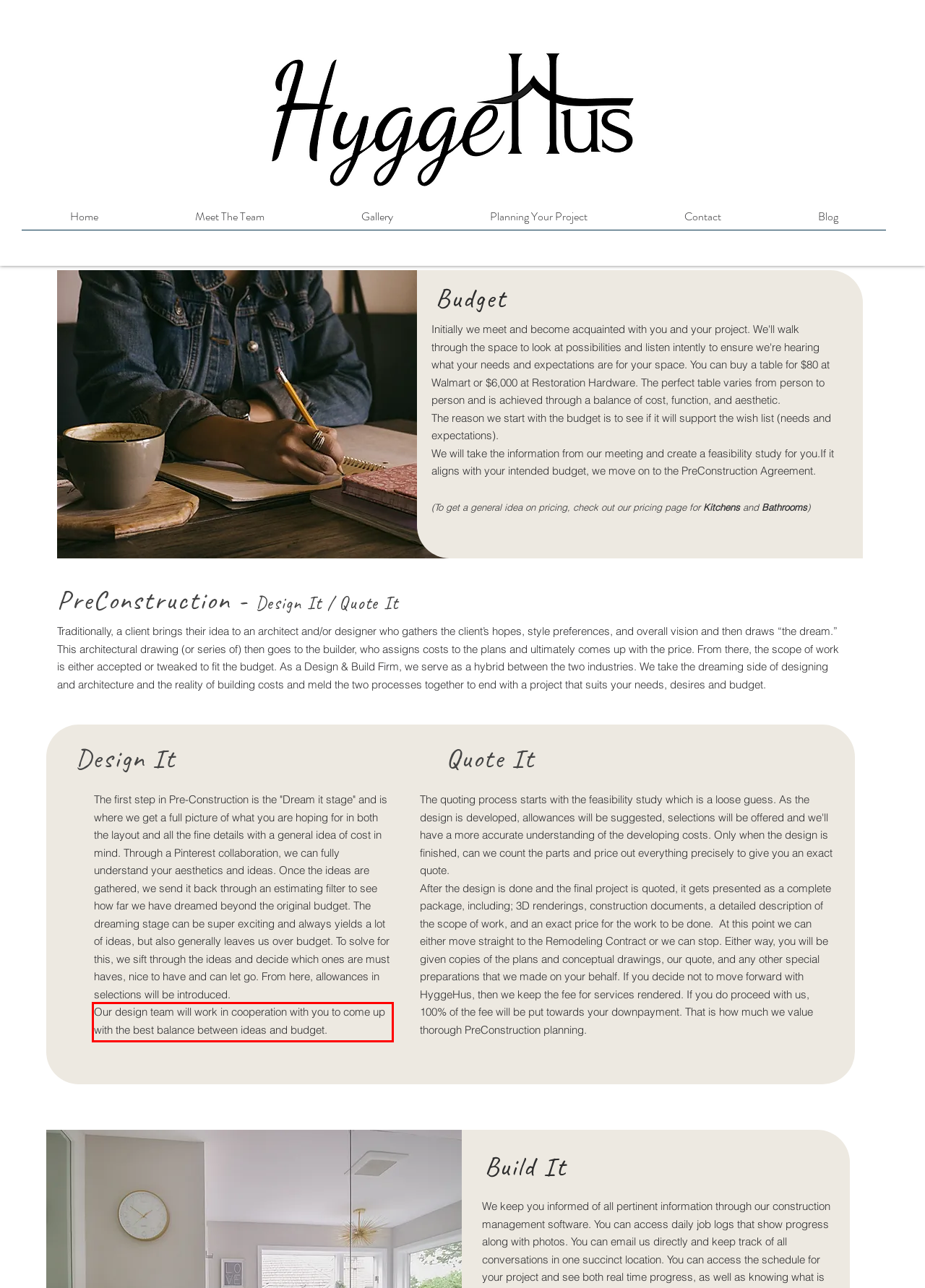The screenshot you have been given contains a UI element surrounded by a red rectangle. Use OCR to read and extract the text inside this red rectangle.

Our design team will work in cooperation with you to come up with the best balance between ideas and budget.